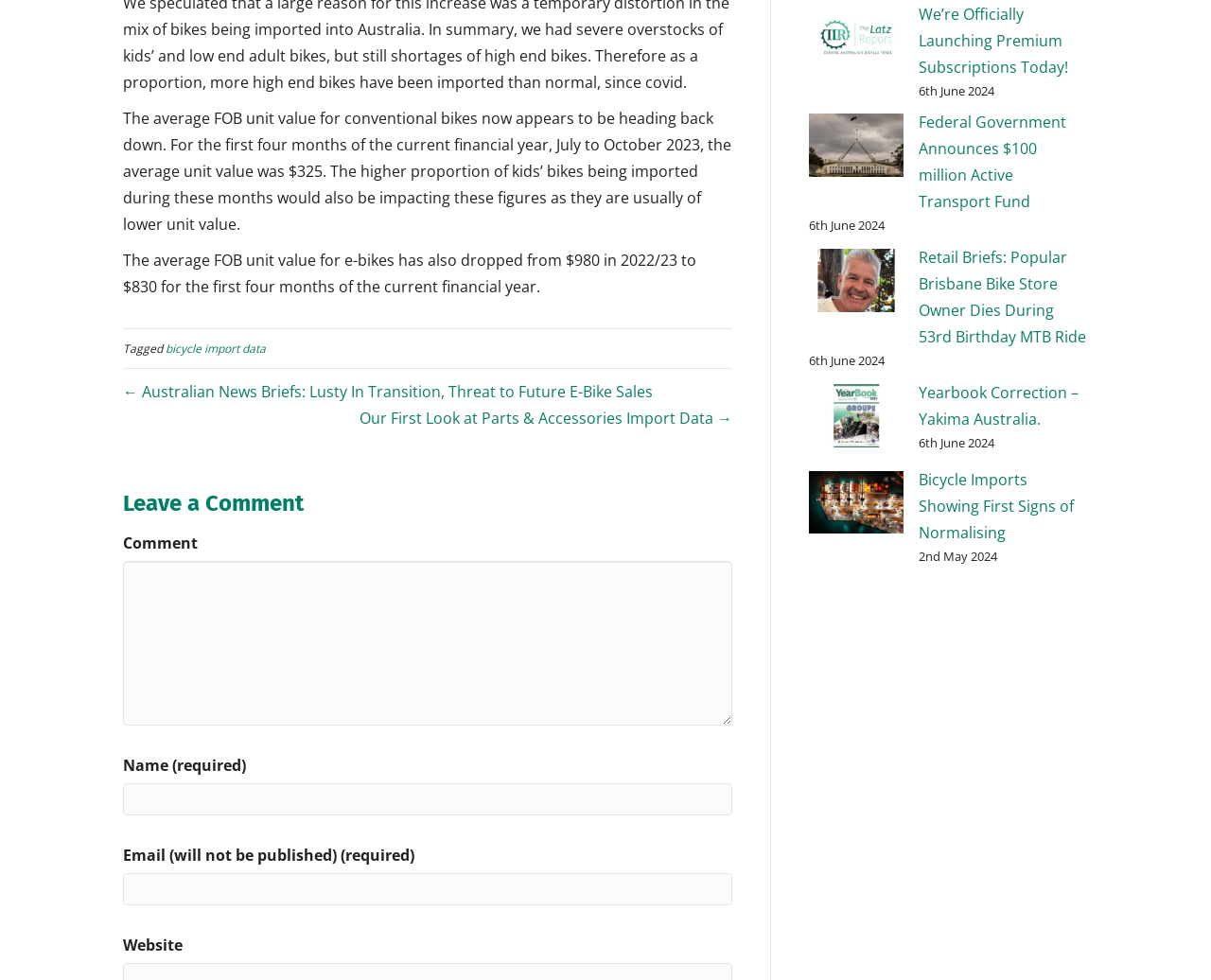Locate the bounding box coordinates of the element that should be clicked to execute the following instruction: "Enter your name".

[0.102, 0.799, 0.605, 0.832]